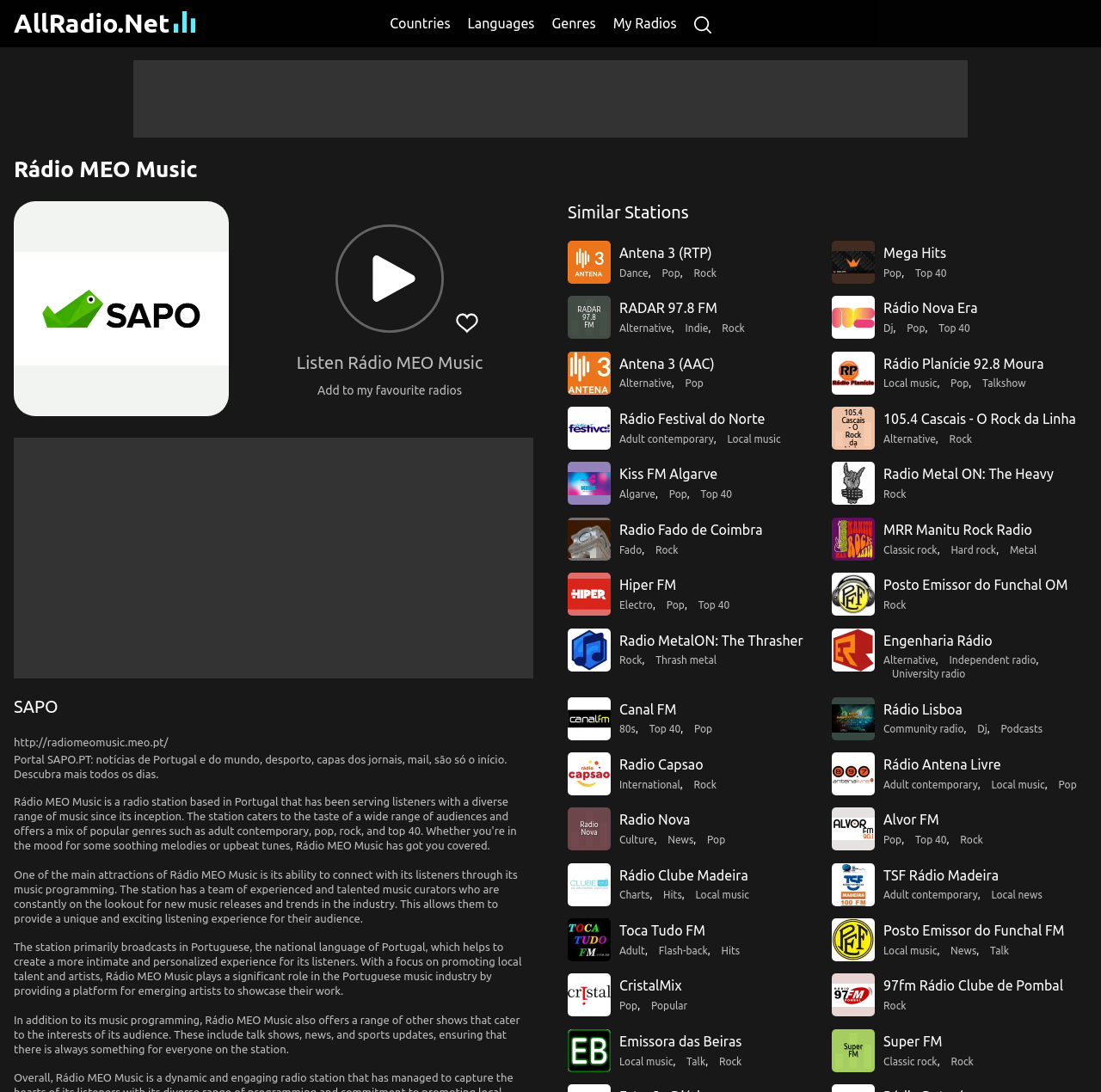Locate the bounding box coordinates of the area that needs to be clicked to fulfill the following instruction: "Click on the 'Play Radio' button". The coordinates should be in the format of four float numbers between 0 and 1, namely [left, top, right, bottom].

[0.299, 0.2, 0.409, 0.31]